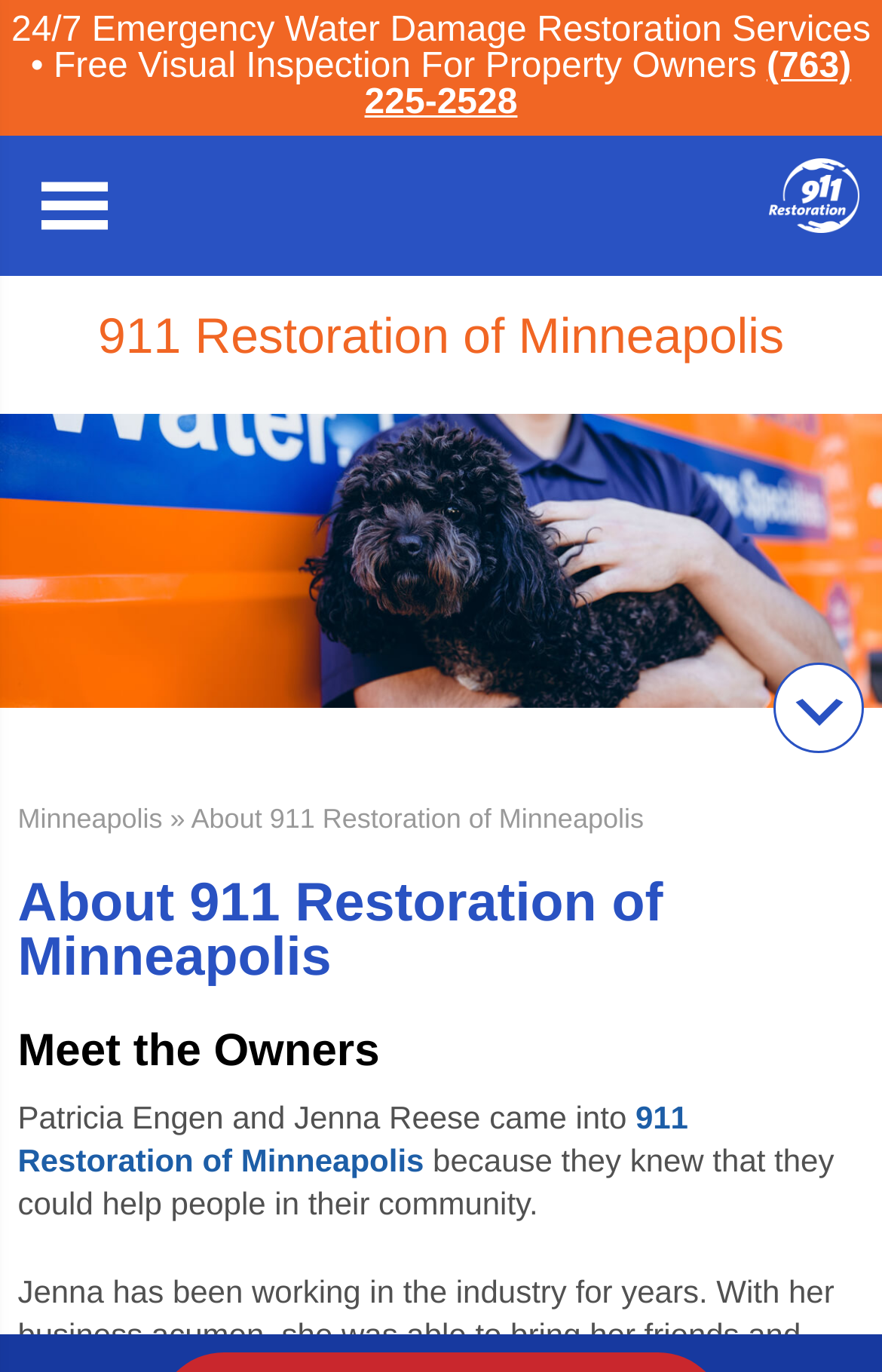Locate the UI element described as follows: "911 Restoration of Minneapolis". Return the bounding box coordinates as four float numbers between 0 and 1 in the order [left, top, right, bottom].

[0.02, 0.801, 0.78, 0.858]